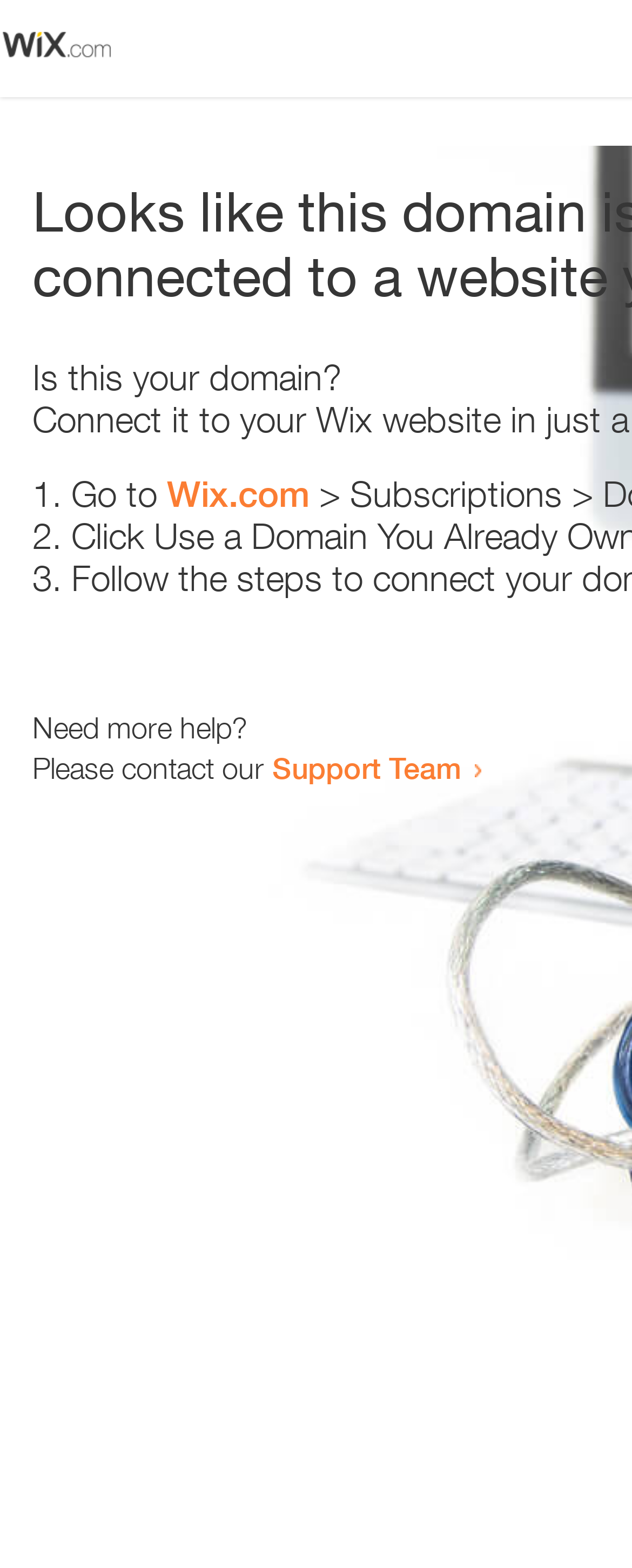Answer in one word or a short phrase: 
How many list items are there?

3